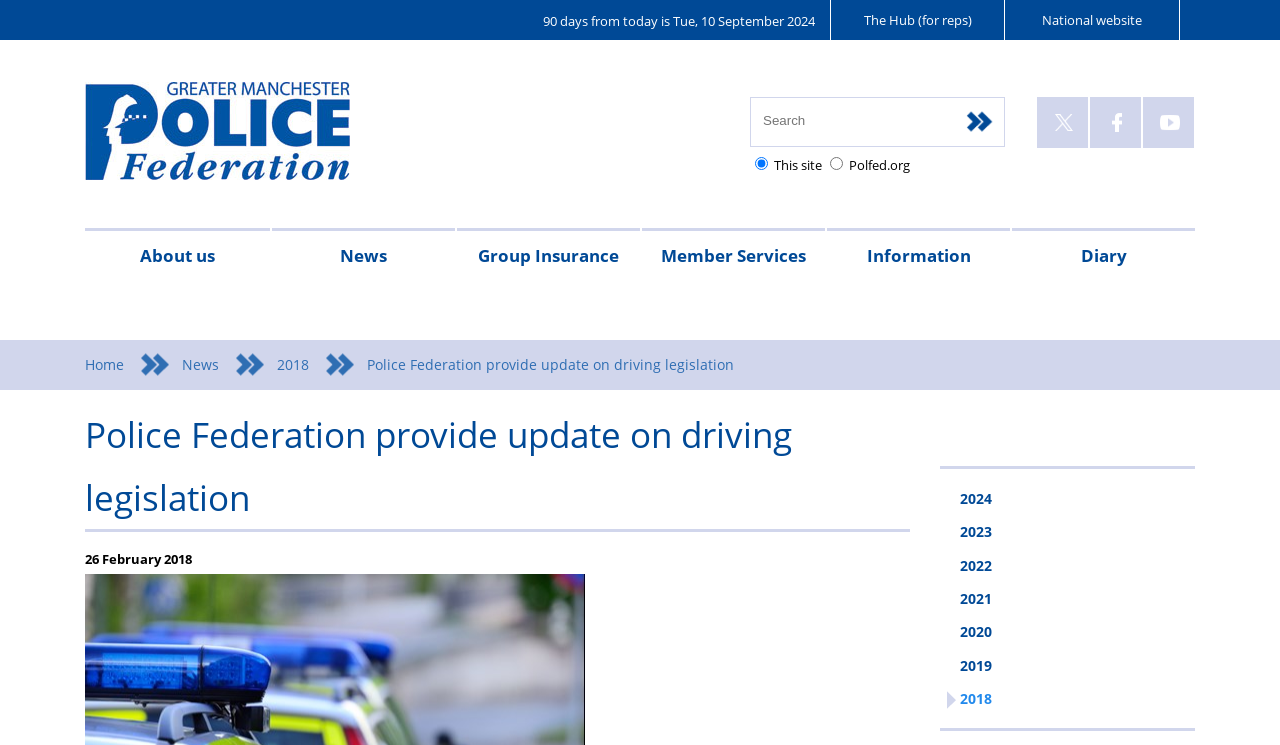Provide a single word or phrase answer to the question: 
What is the purpose of the textbox?

Search